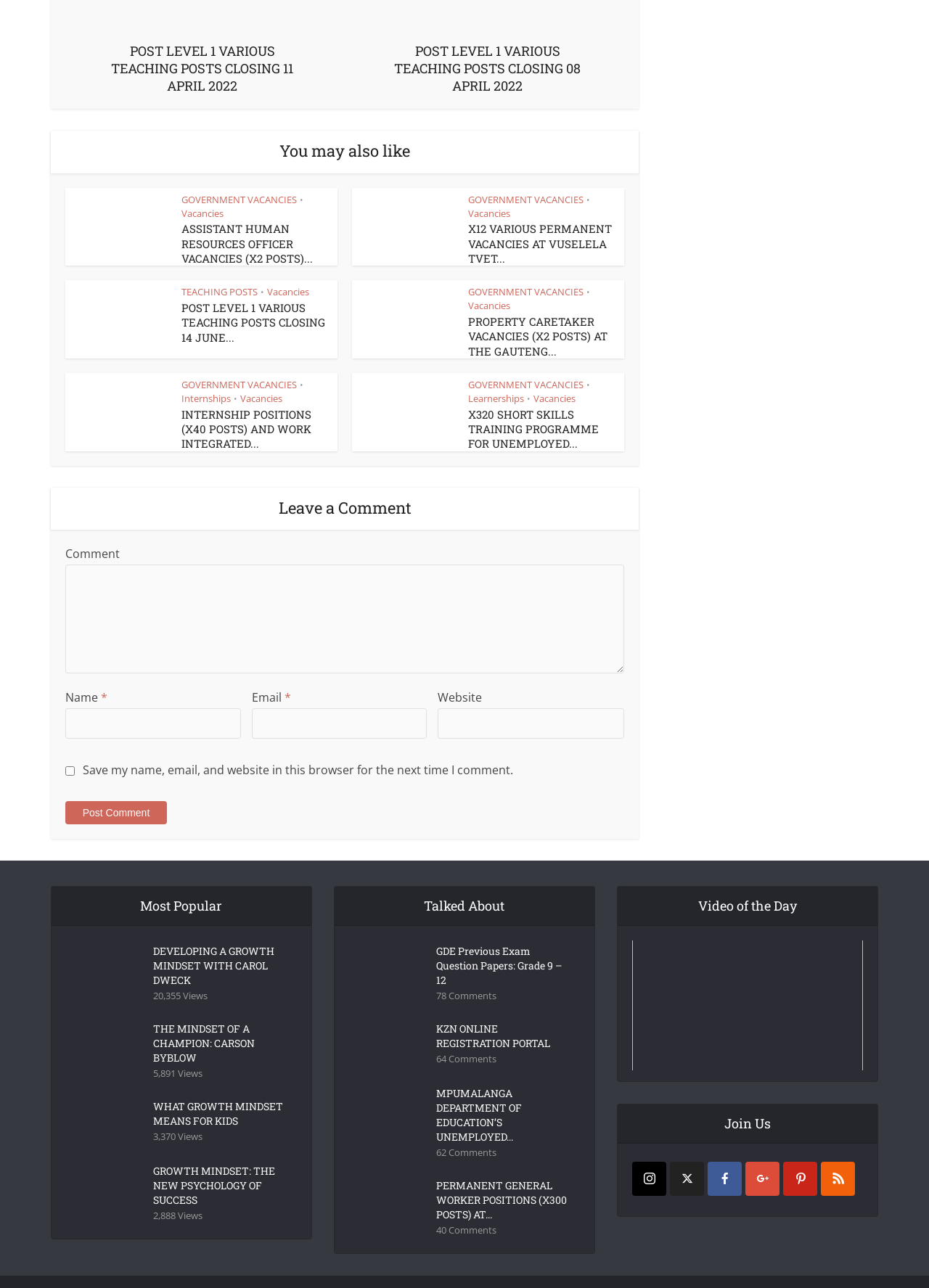Locate the bounding box coordinates of the region to be clicked to comply with the following instruction: "Click on the 'Post Comment' button". The coordinates must be four float numbers between 0 and 1, in the form [left, top, right, bottom].

[0.07, 0.622, 0.18, 0.64]